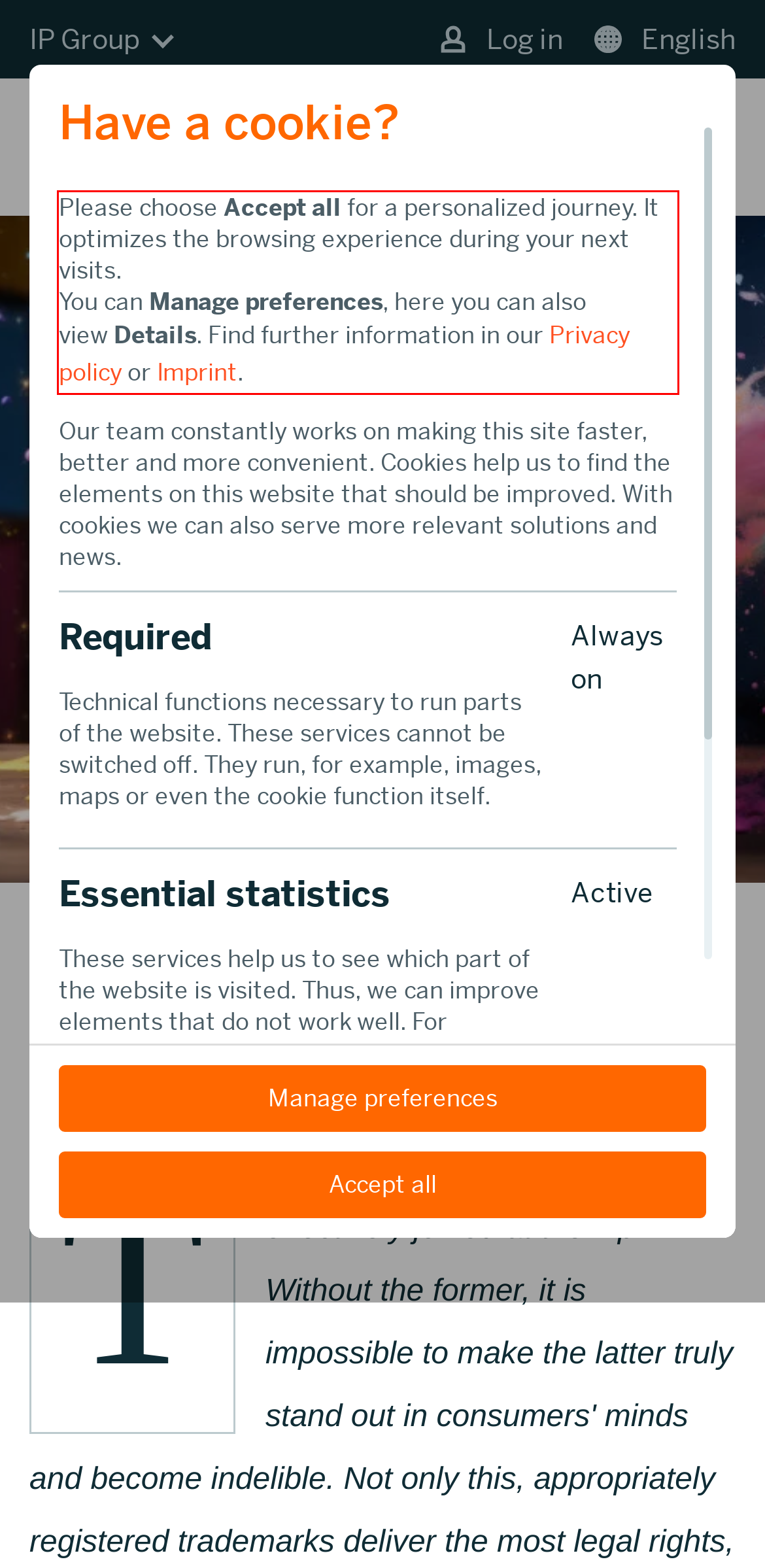Given a webpage screenshot with a red bounding box, perform OCR to read and deliver the text enclosed by the red bounding box.

Please choose Accept all for a personalized journey. It optimizes the browsing experience during your next visits. You can Manage preferences, here you can also view Details. Find further information in our Privacy policy or Imprint.